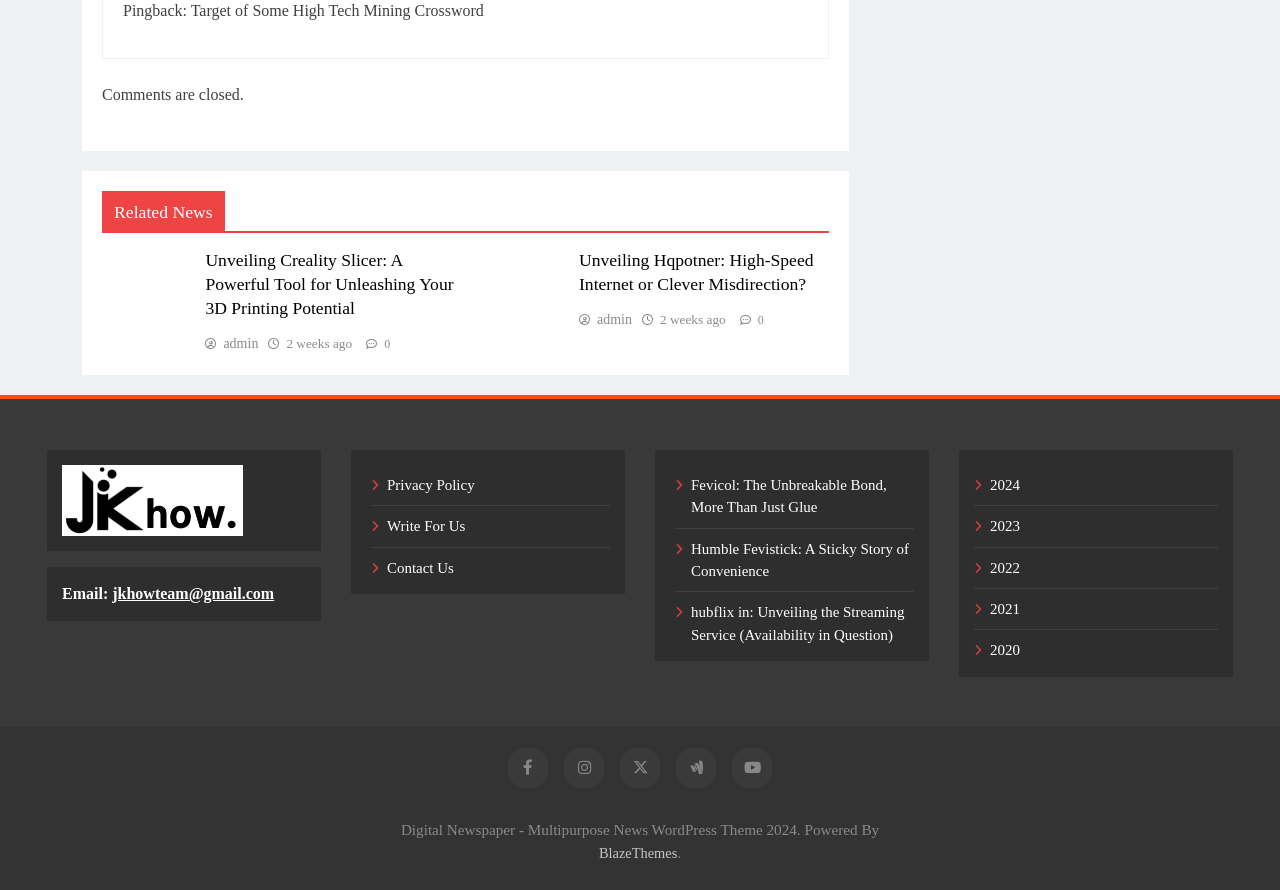Locate the UI element described by admin in the provided webpage screenshot. Return the bounding box coordinates in the format (top-left x, top-left y, bottom-right x, bottom-right y), ensuring all values are between 0 and 1.

[0.16, 0.377, 0.202, 0.394]